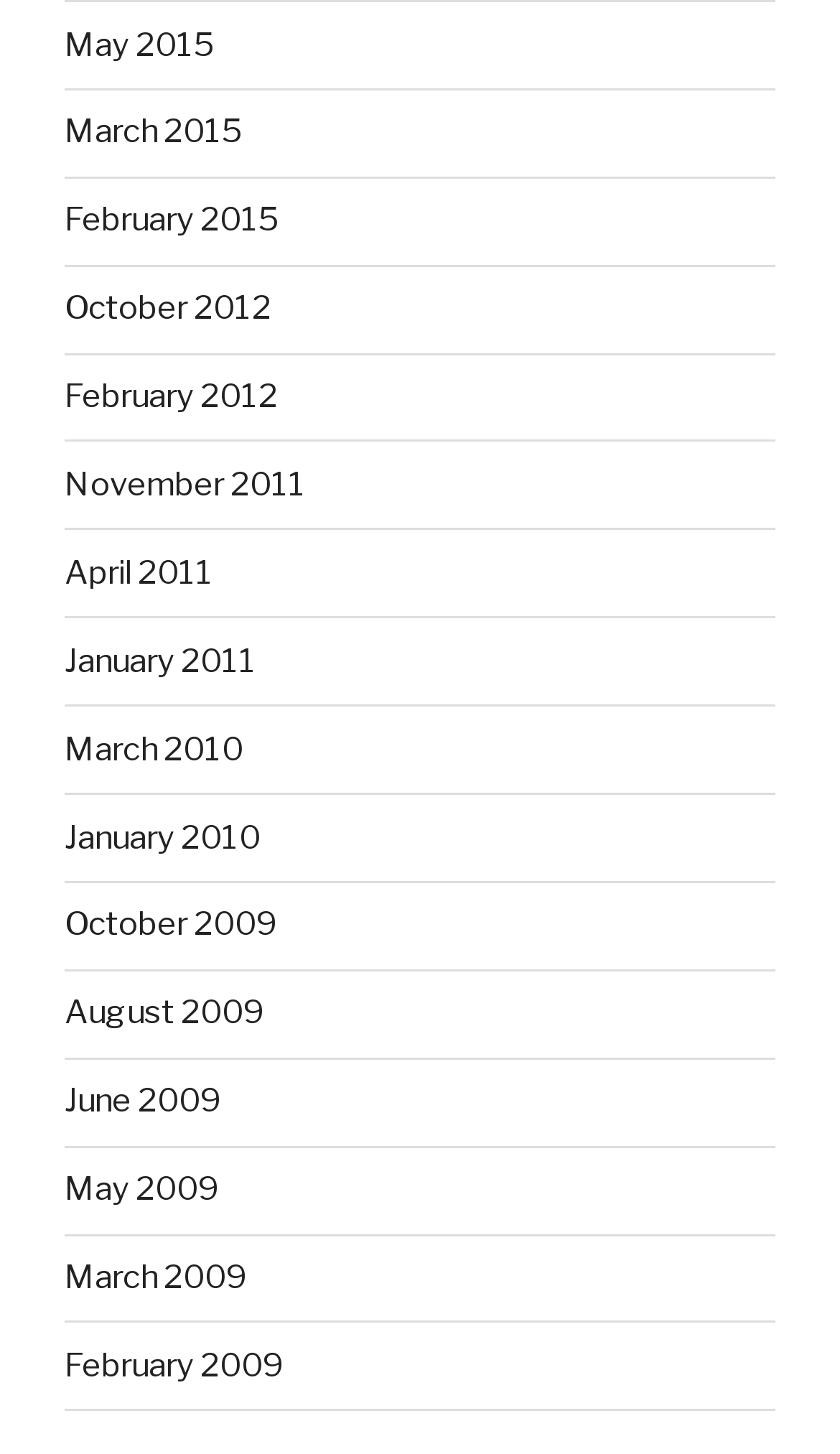Determine the bounding box coordinates of the section to be clicked to follow the instruction: "view February 2015". The coordinates should be given as four float numbers between 0 and 1, formatted as [left, top, right, bottom].

[0.077, 0.138, 0.333, 0.165]